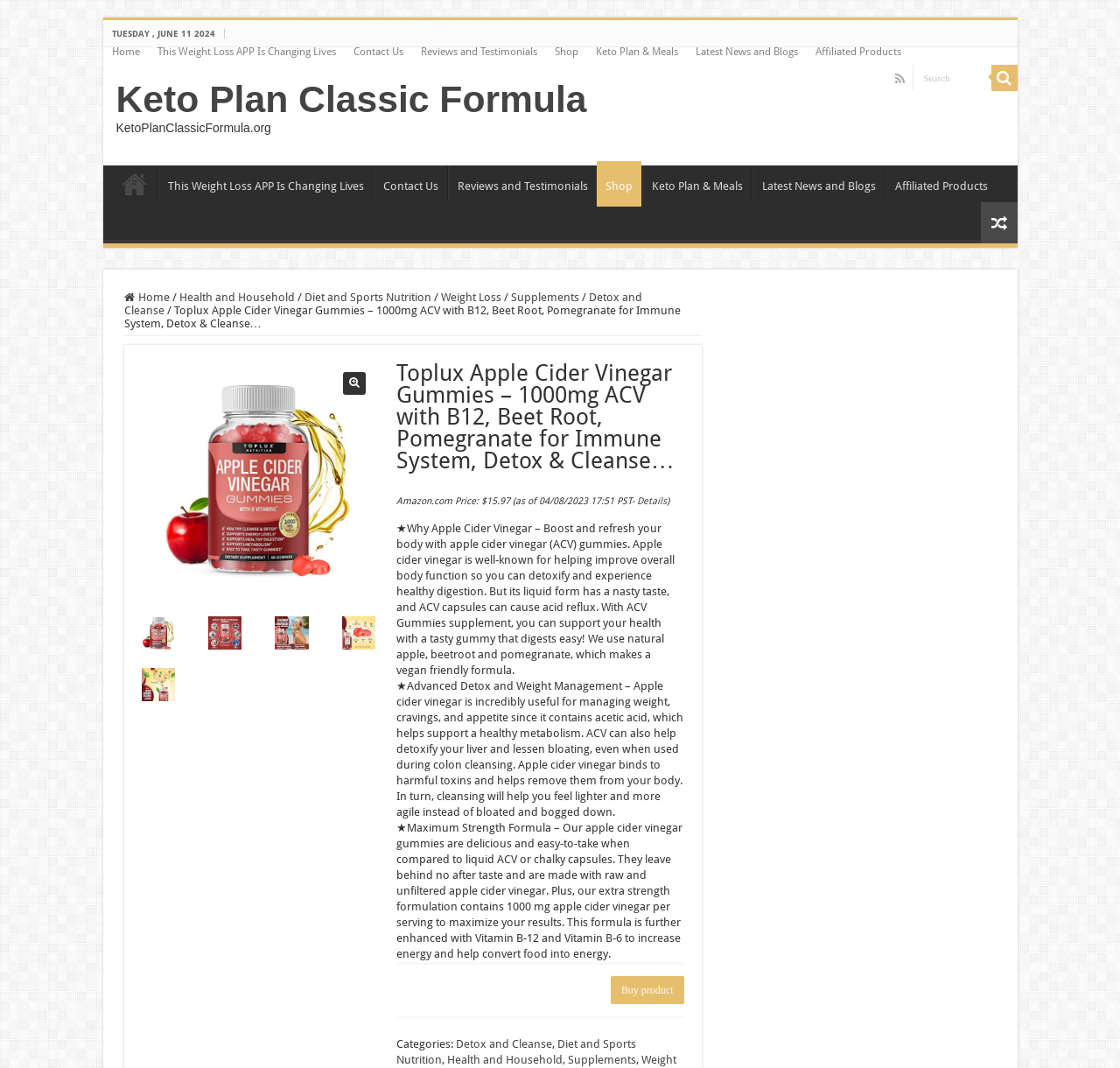Specify the bounding box coordinates of the area to click in order to execute this command: 'Go to Home page'. The coordinates should consist of four float numbers ranging from 0 to 1, and should be formatted as [left, top, right, bottom].

[0.092, 0.036, 0.132, 0.061]